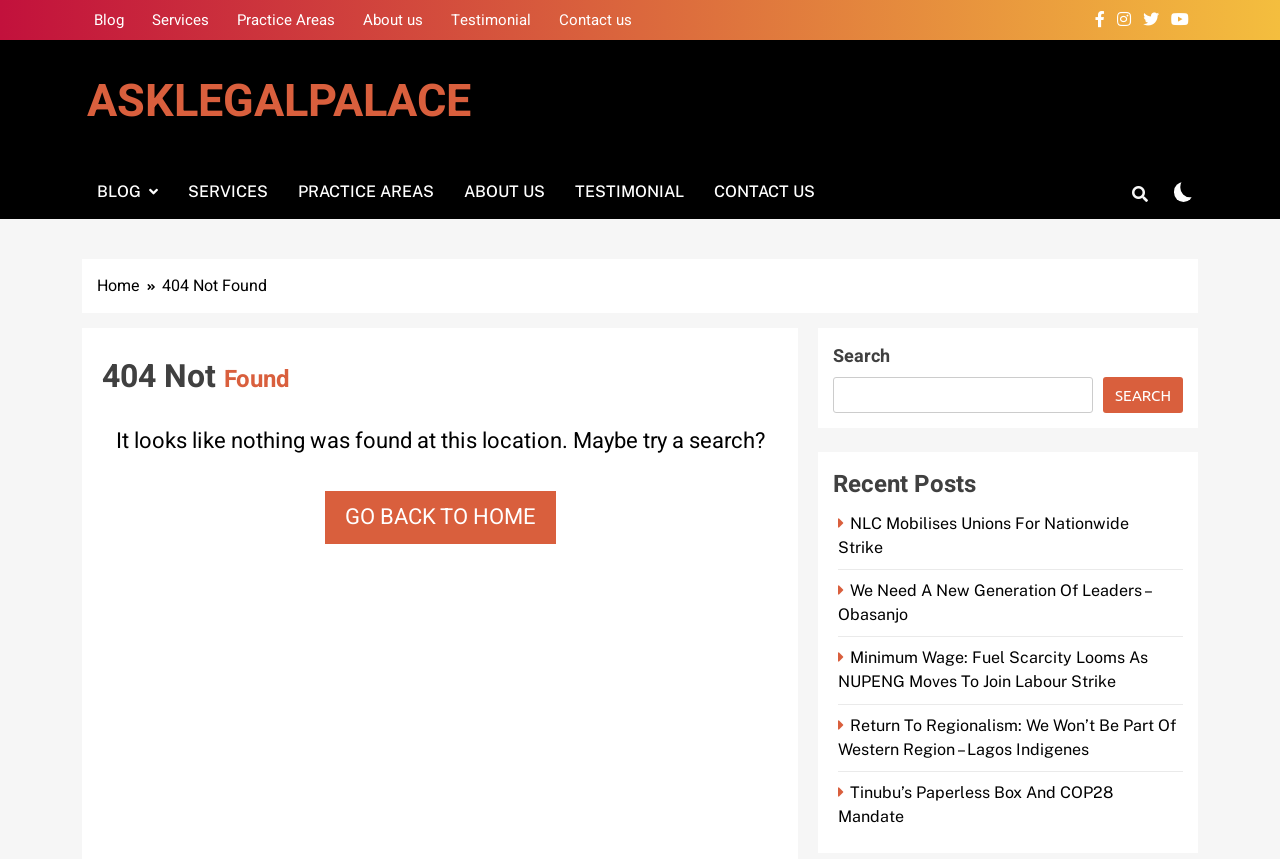Using the format (top-left x, top-left y, bottom-right x, bottom-right y), and given the element description, identify the bounding box coordinates within the screenshot: Testimonial

[0.438, 0.192, 0.546, 0.255]